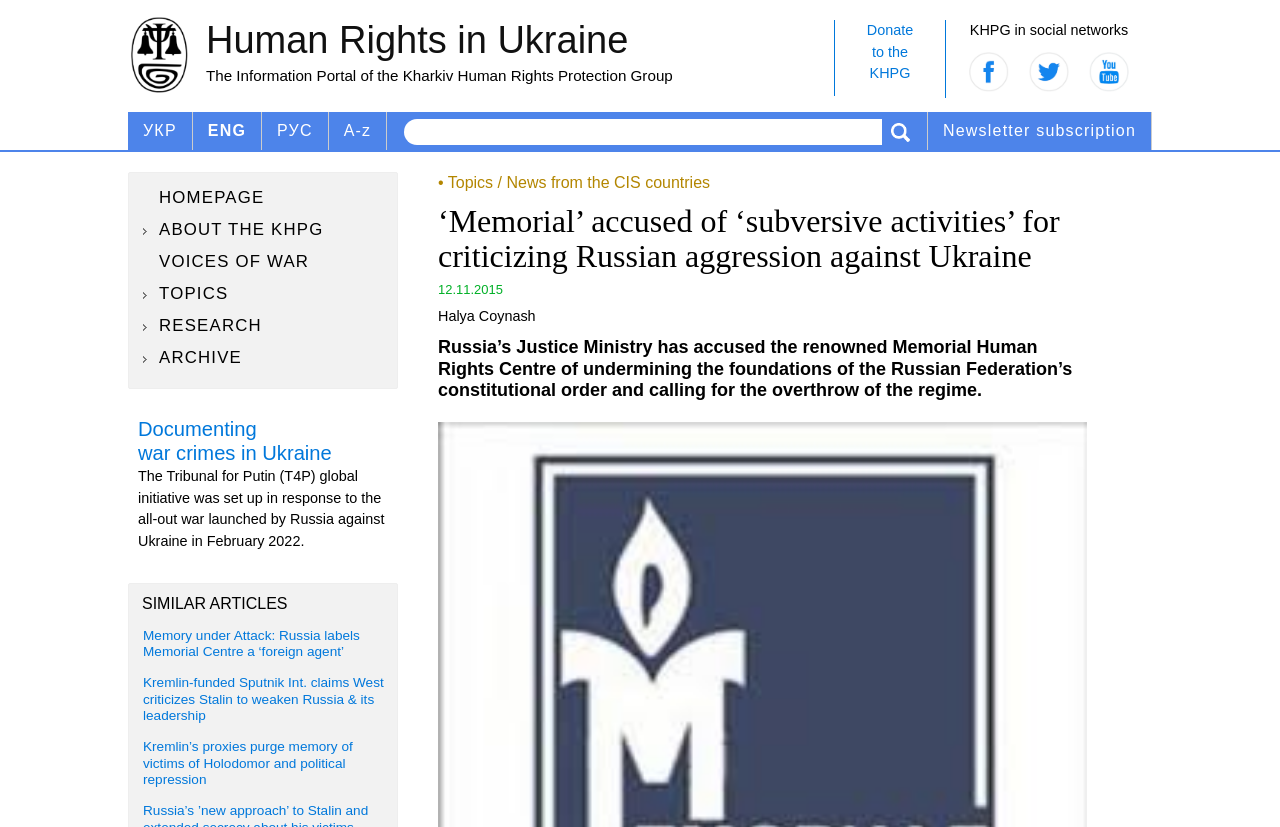Please determine the primary heading and provide its text.

‘Memorial’ accused of ‘subversive activities’ for criticizing Russian aggression against Ukraine